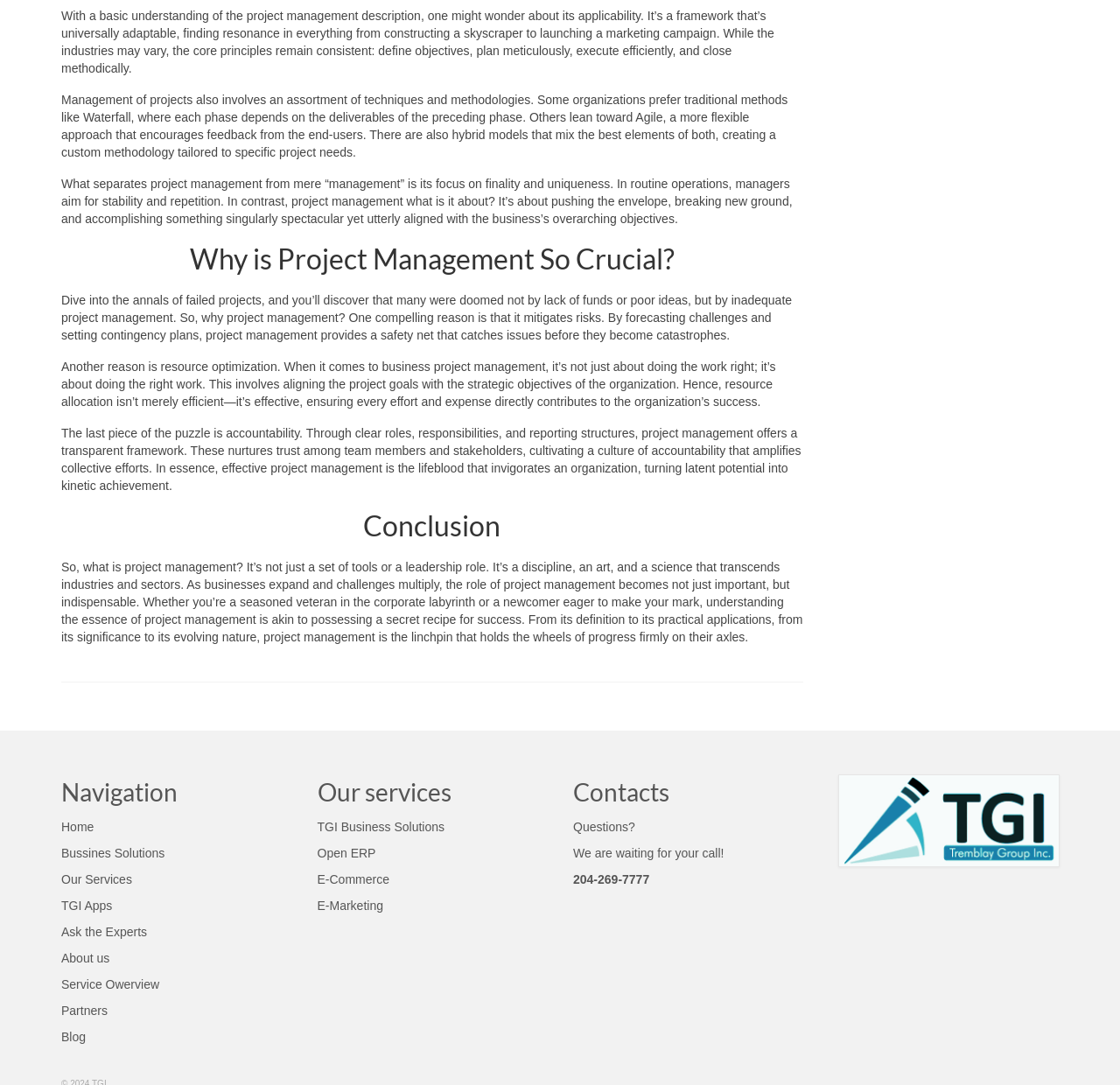For the element described, predict the bounding box coordinates as (top-left x, top-left y, bottom-right x, bottom-right y). All values should be between 0 and 1. Element description: Free delivery over £200

None